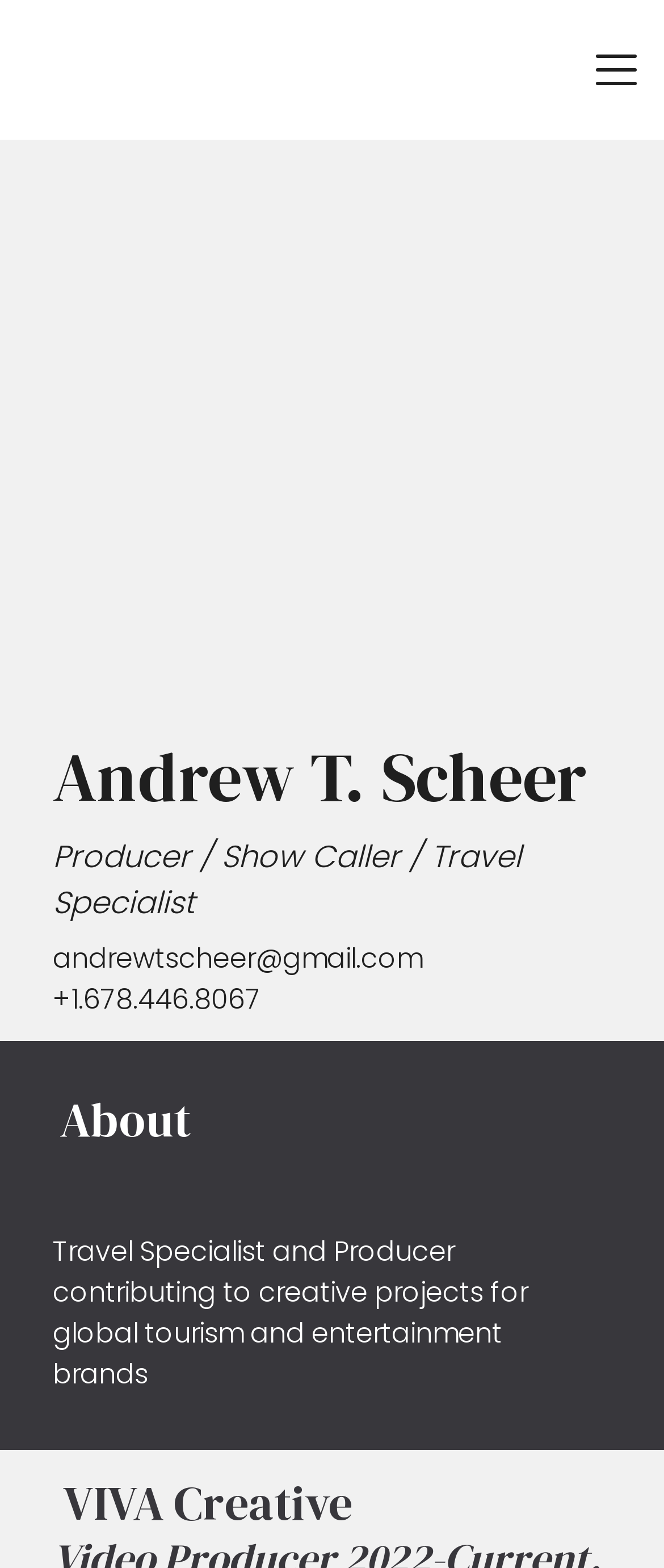Respond with a single word or phrase:
How many navigation links are present on the webpage?

4